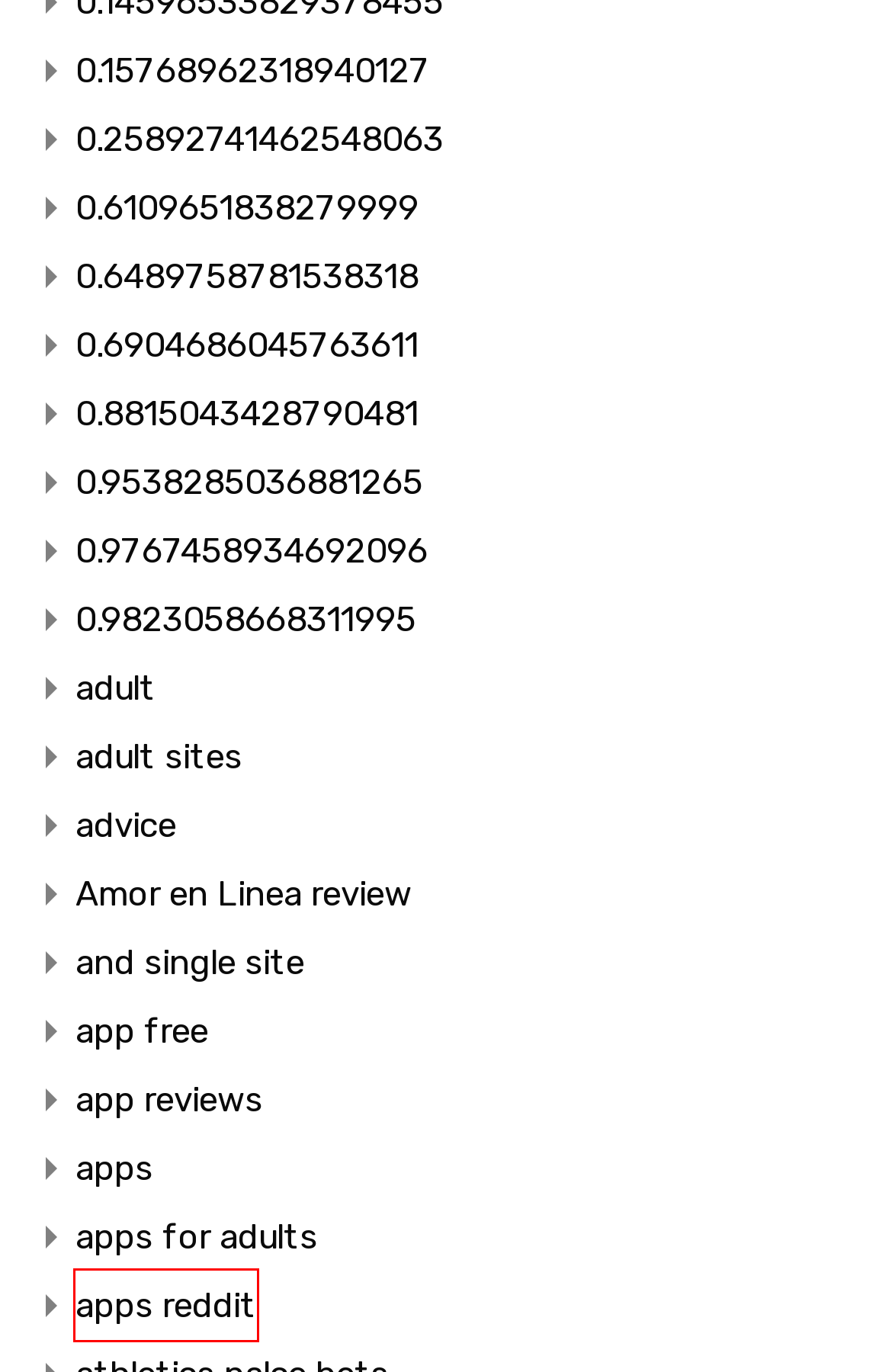You have been given a screenshot of a webpage with a red bounding box around a UI element. Select the most appropriate webpage description for the new webpage that appears after clicking the element within the red bounding box. The choices are:
A. 0.9538285036881265 archivos - Global Markets
B. 0.6109651838279999 archivos - Global Markets
C. apps archivos - Global Markets
D. apps reddit archivos - Global Markets
E. 0.6489758781538318 archivos - Global Markets
F. apps for adults archivos - Global Markets
G. 0.8815043428790481 archivos - Global Markets
H. 0.15768962318940127 archivos - Global Markets

D